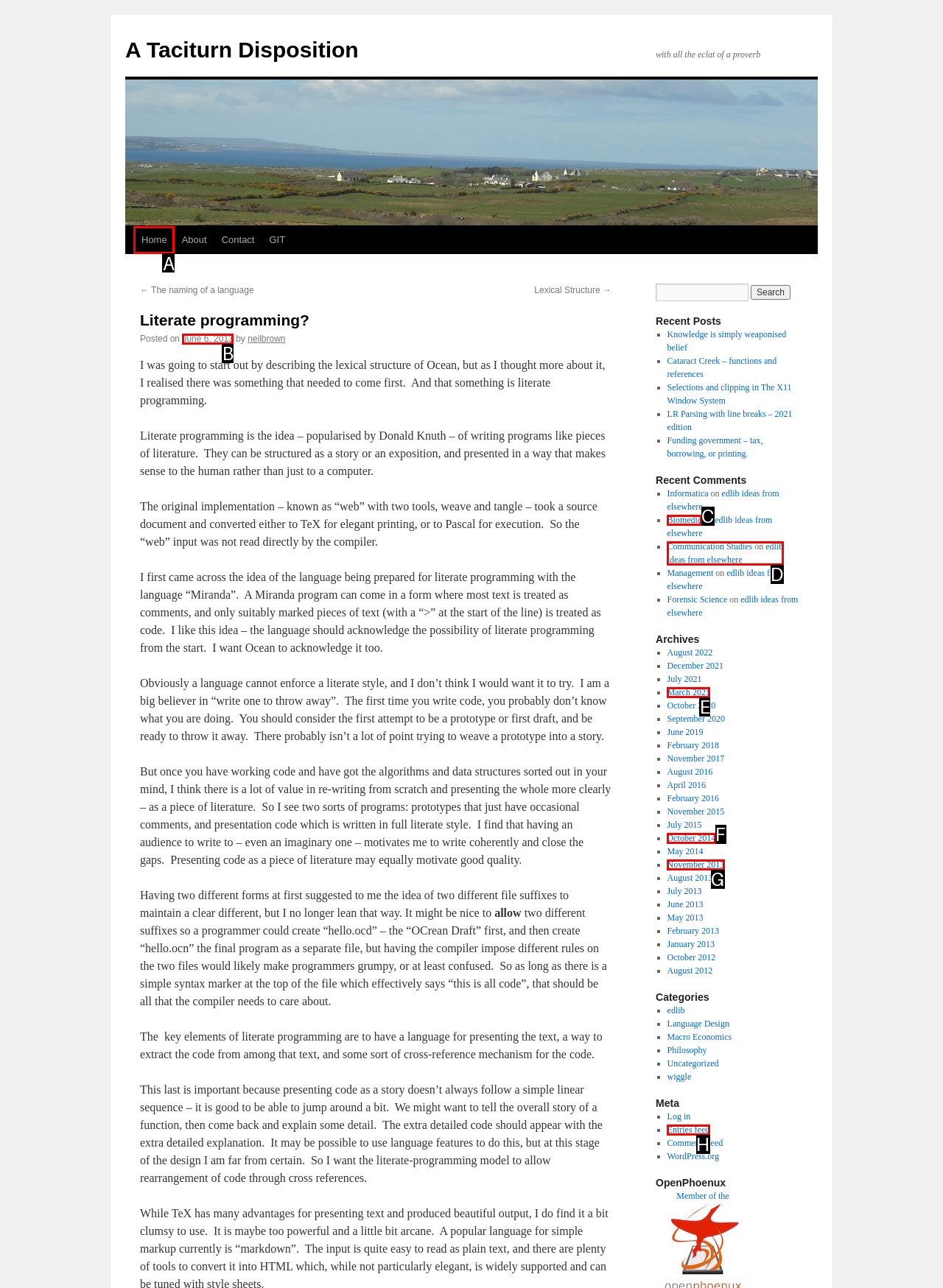Indicate the letter of the UI element that should be clicked to accomplish the task: Click the 'Home' link. Answer with the letter only.

A